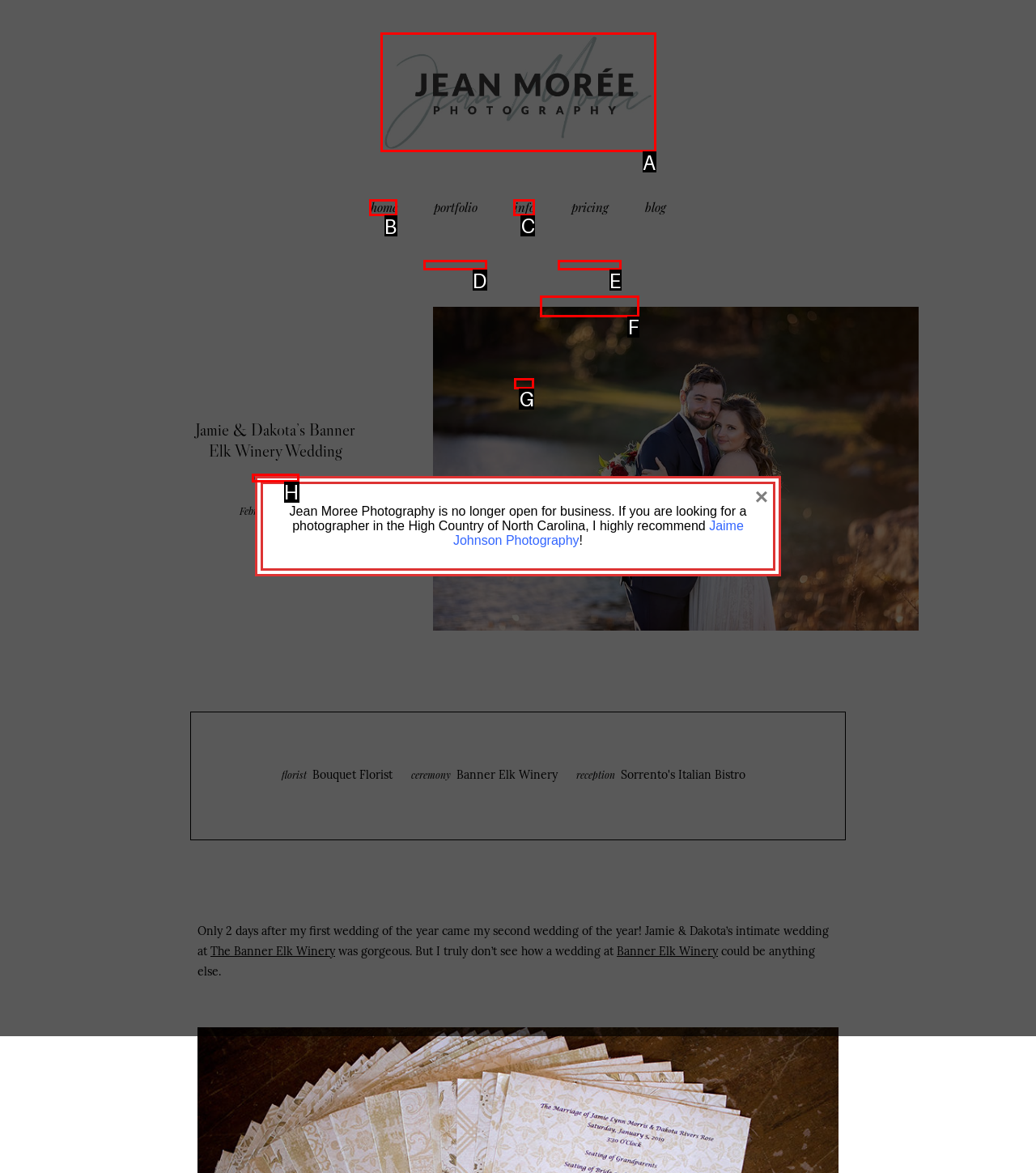Which option should be clicked to execute the following task: click on the 'home' link? Respond with the letter of the selected option.

B